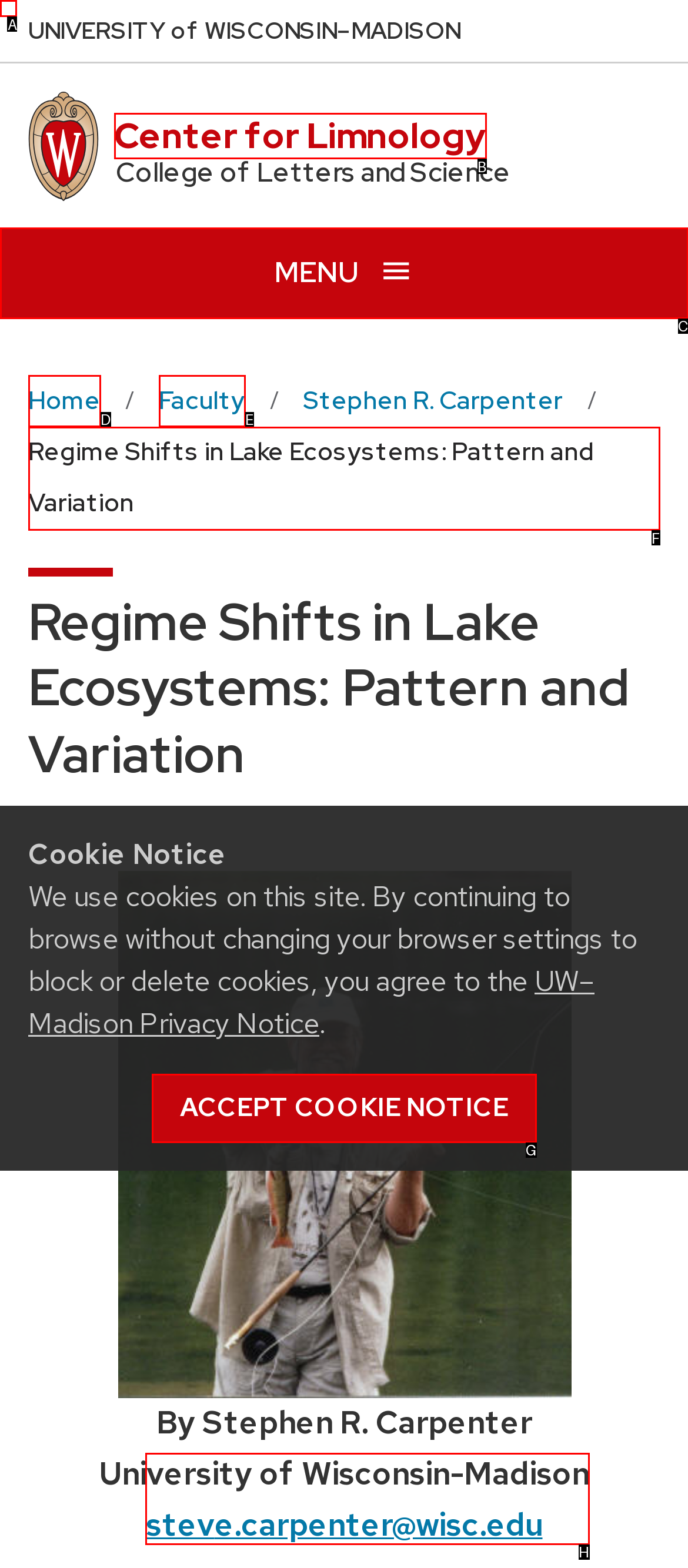Please determine which option aligns with the description: Skip to main content. Respond with the option’s letter directly from the available choices.

A